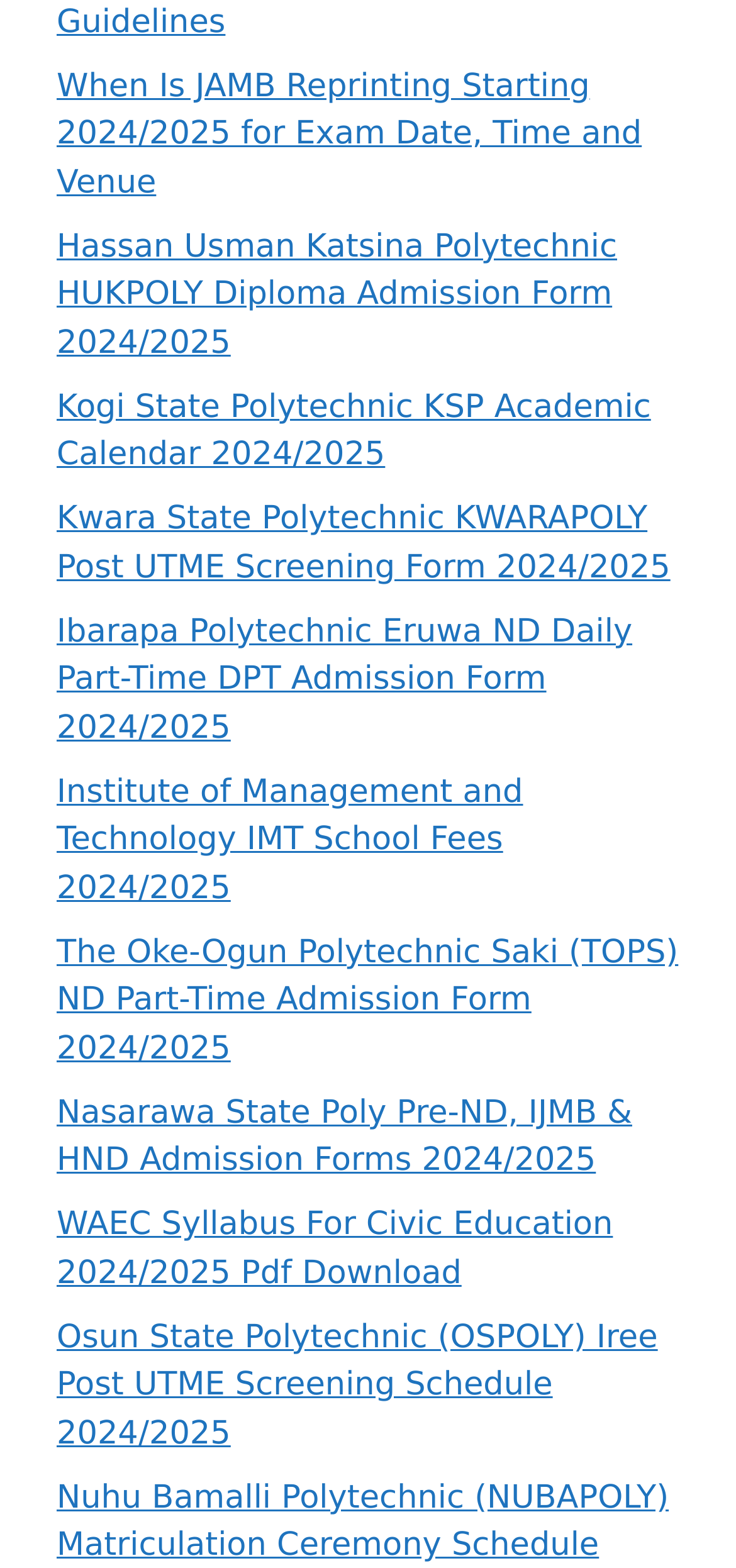Identify the bounding box coordinates for the region to click in order to carry out this instruction: "Check Kwara State Polytechnic post UTME screening form". Provide the coordinates using four float numbers between 0 and 1, formatted as [left, top, right, bottom].

[0.077, 0.319, 0.911, 0.374]